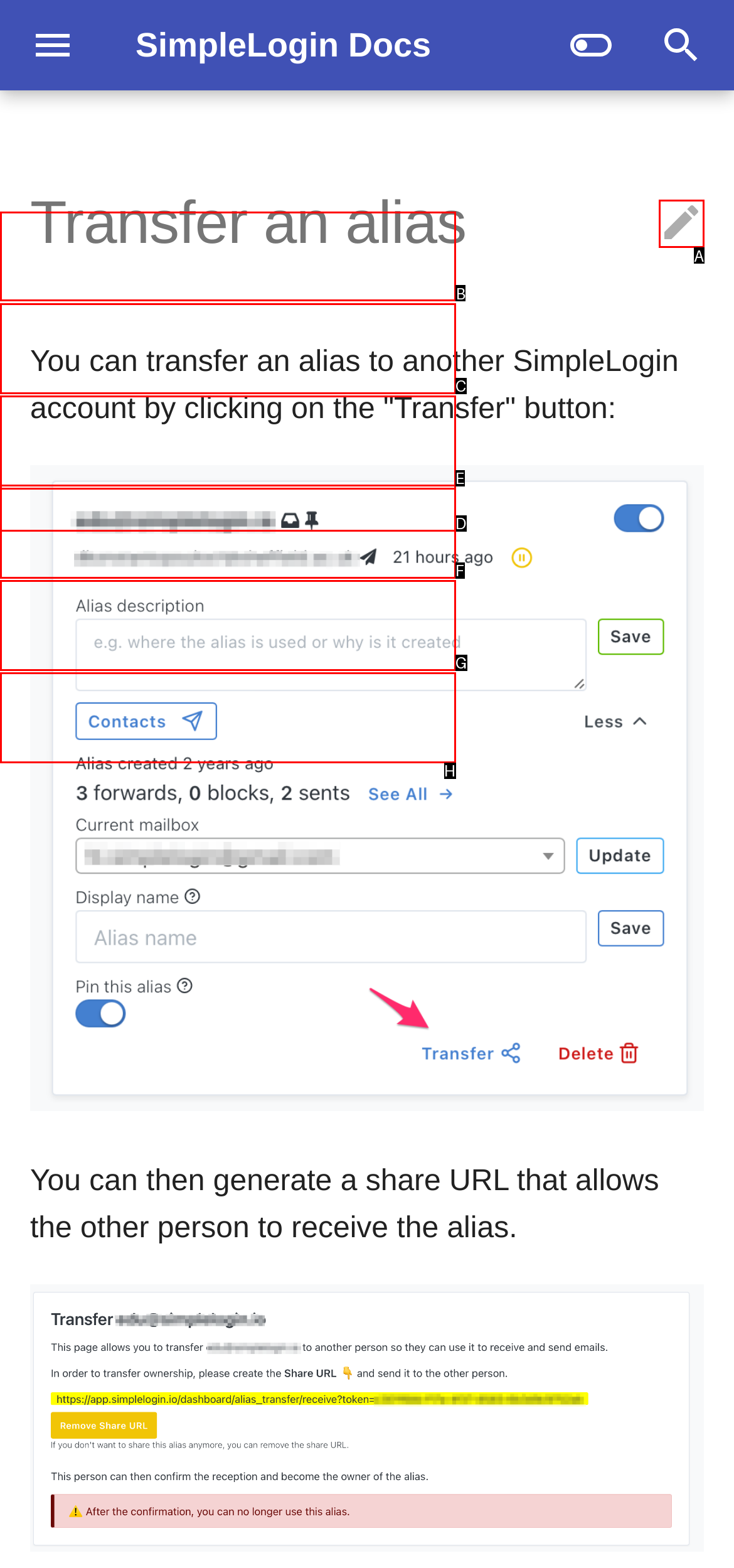Select the HTML element that needs to be clicked to carry out the task: Add a Custom Domain
Provide the letter of the correct option.

B